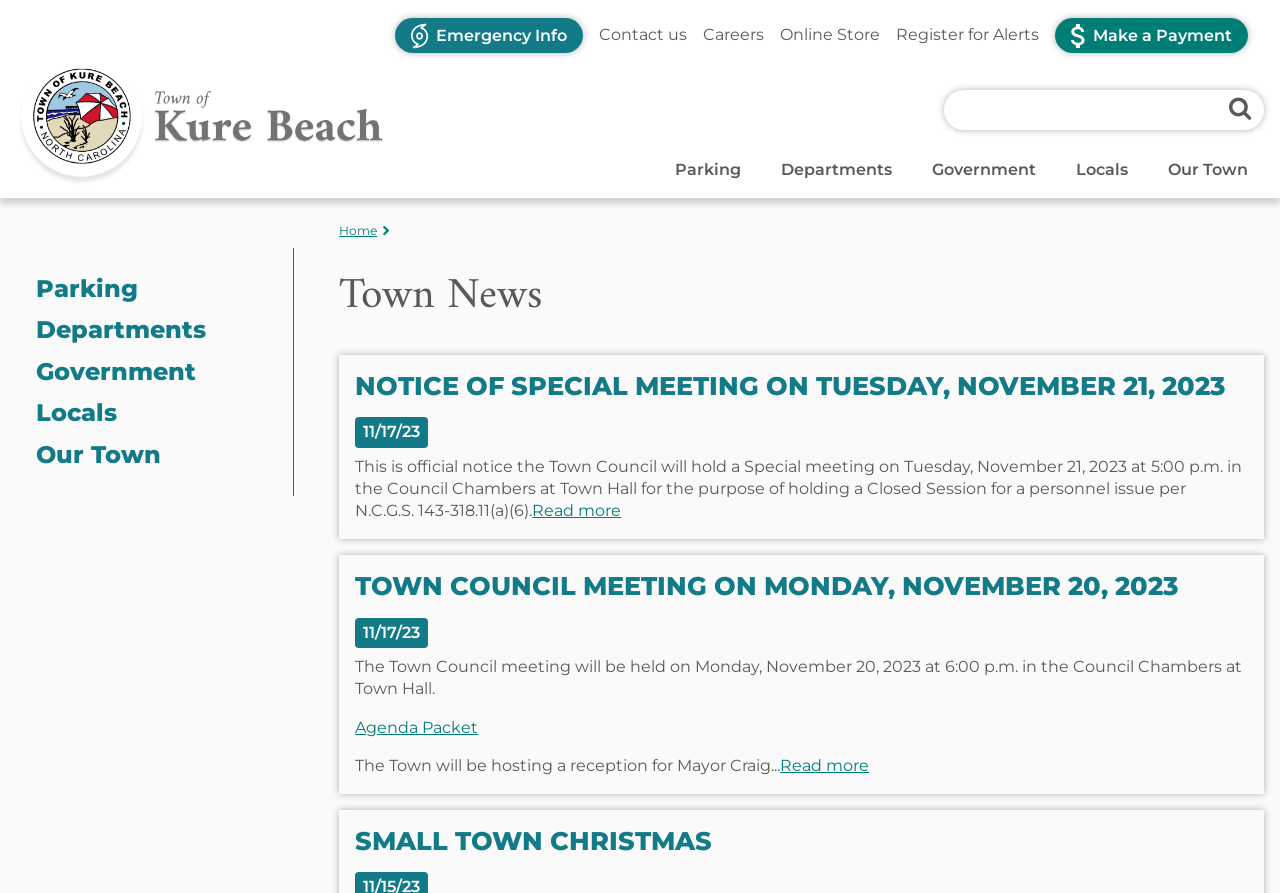Find the bounding box coordinates of the UI element according to this description: "Departments »".

[0.591, 0.172, 0.709, 0.208]